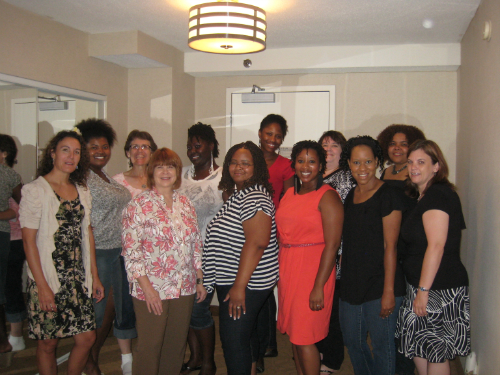Explain in detail what you see in the image.

The image captures a vibrant group of women gathered together in a hotel setting, likely during an event related to social media networking. Some of the women are dressed in casual attire, displaying a mix of styles that reflect their personalities. The background features a softly lit space with a ceiling light, contributing to a warm atmosphere. 

This gathering is part of the inaugural event organized by Danyelle, known for her influence in social media, aiming to unite local women in St. Louis. The group is participating in a weekend of networking, events, and sharing strategies for effective social media engagement. This meeting is significant as it fosters connections among influential women, enhancing their professional networks and opportunities in the digital space.